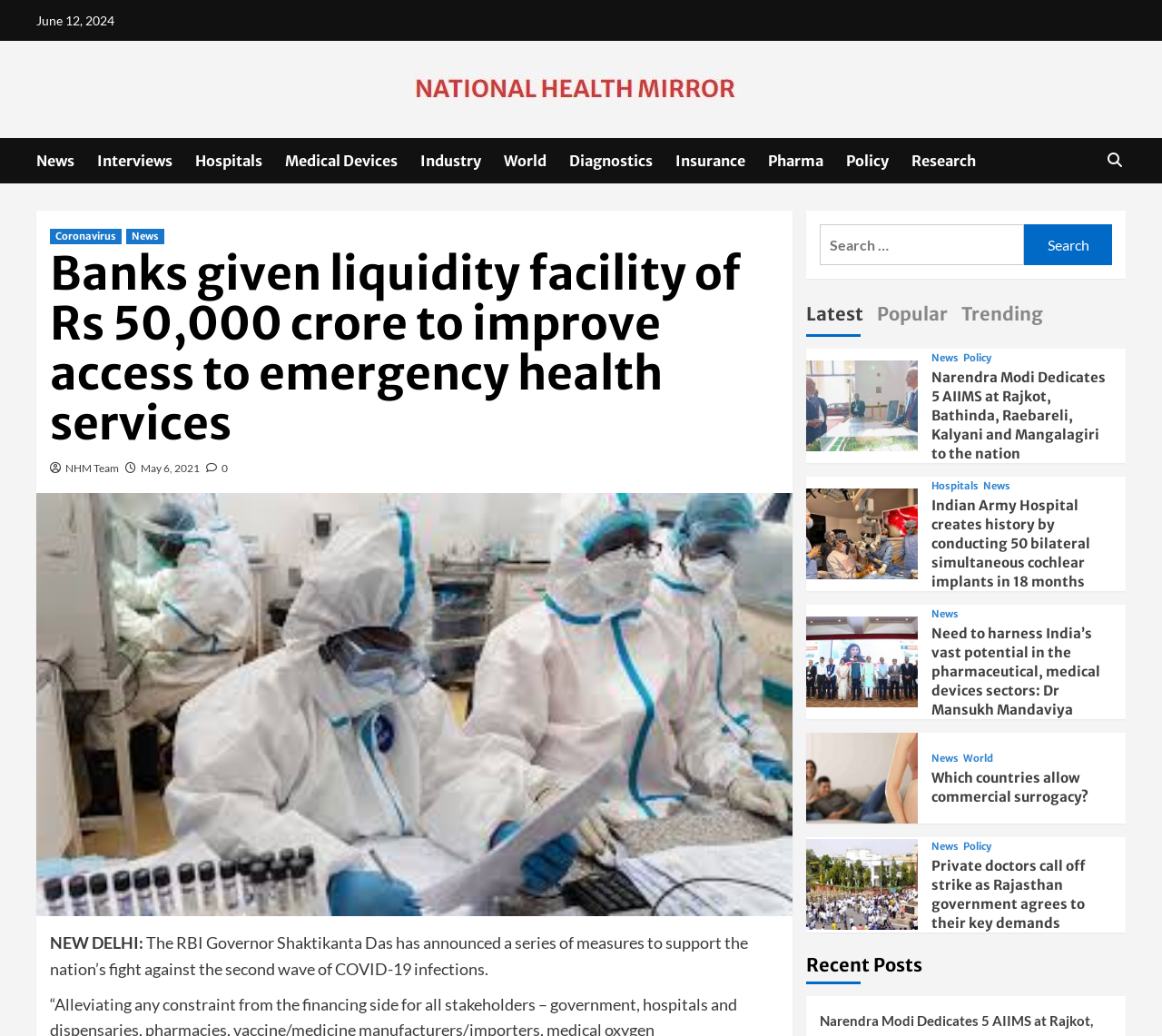Elaborate on the information and visuals displayed on the webpage.

This webpage appears to be a news article page, specifically focused on healthcare and medical news. At the top of the page, there is a date "June 12, 2024" and a series of links to different categories such as "News", "Interviews", "Hospitals", and more. 

Below this, there is a main heading "Banks given liquidity facility of Rs 50,000 crore to improve access to emergency health services" followed by a subheading "The RBI Governor Shaktikanta Das has announced a series of measures to support the nation’s fight against the second wave of COVID-19 infections." 

On the right side of the page, there is a search bar with a button labeled "Search". Below this, there are three tabs labeled "Latest", "Popular", and "Trending". 

The main content of the page is a list of news articles, each with a heading and a brief summary. The articles are categorized into different sections, with some having labels such as "News", "Policy", "Hospitals", and "World". There are a total of 5 news articles on the page, each with a heading and a brief summary. The articles appear to be related to healthcare and medical news, with topics such as AIIMS, cochlear implants, and pharmaceuticals.